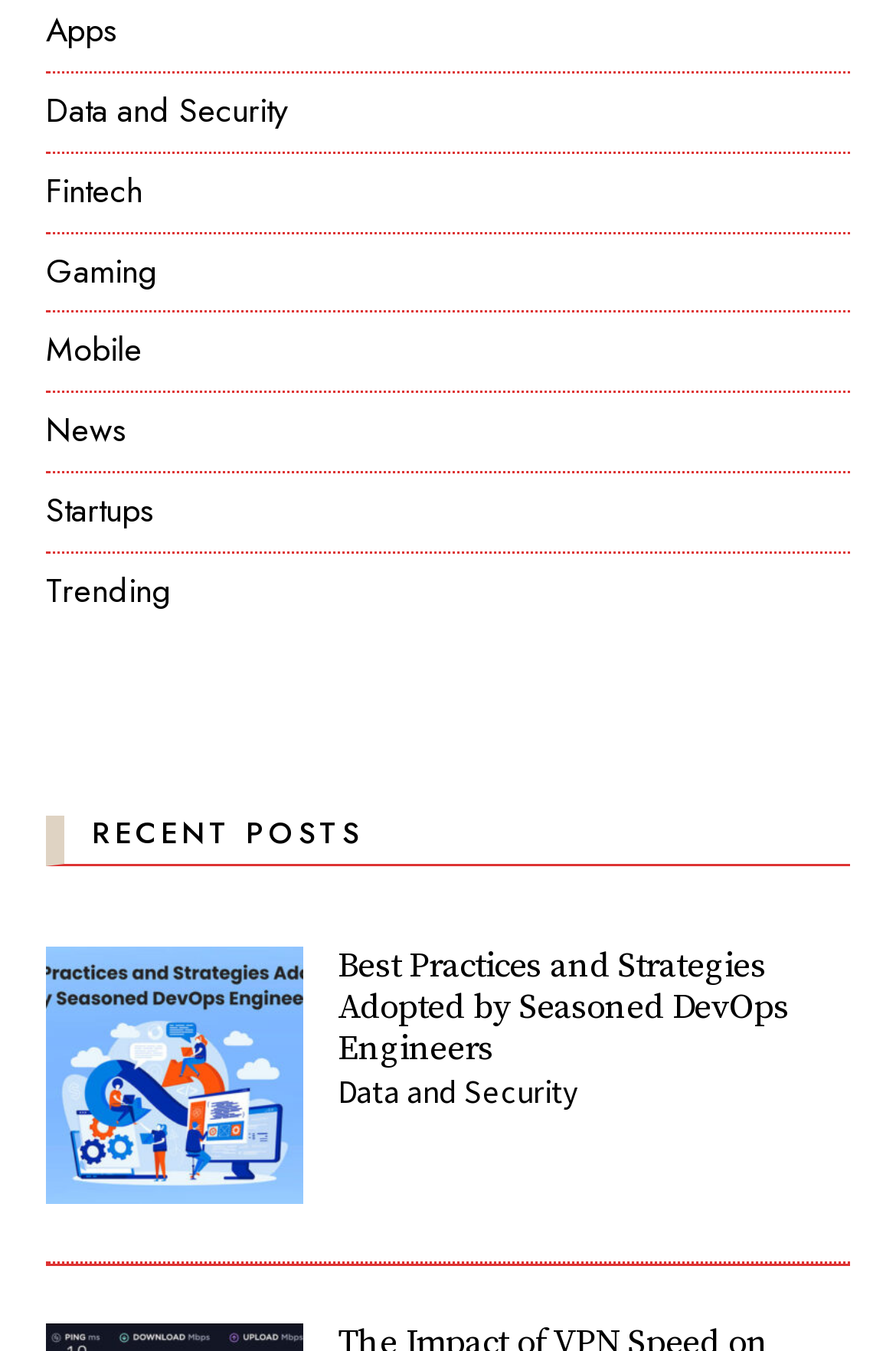How many headings are on the webpage?
Using the picture, provide a one-word or short phrase answer.

2